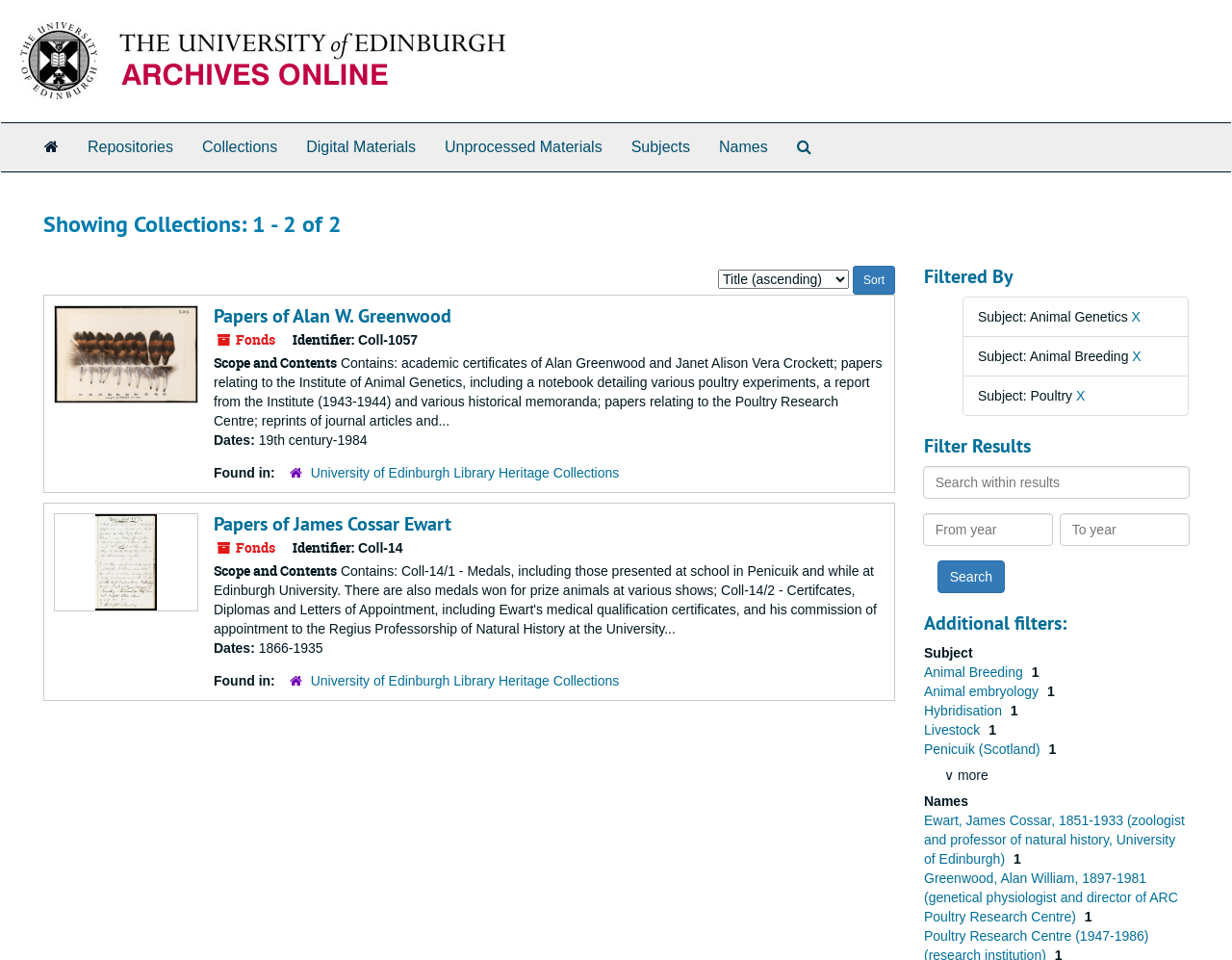Please identify the bounding box coordinates of the clickable area that will fulfill the following instruction: "Click the 'Search' button". The coordinates should be in the format of four float numbers between 0 and 1, i.e., [left, top, right, bottom].

[0.761, 0.584, 0.816, 0.618]